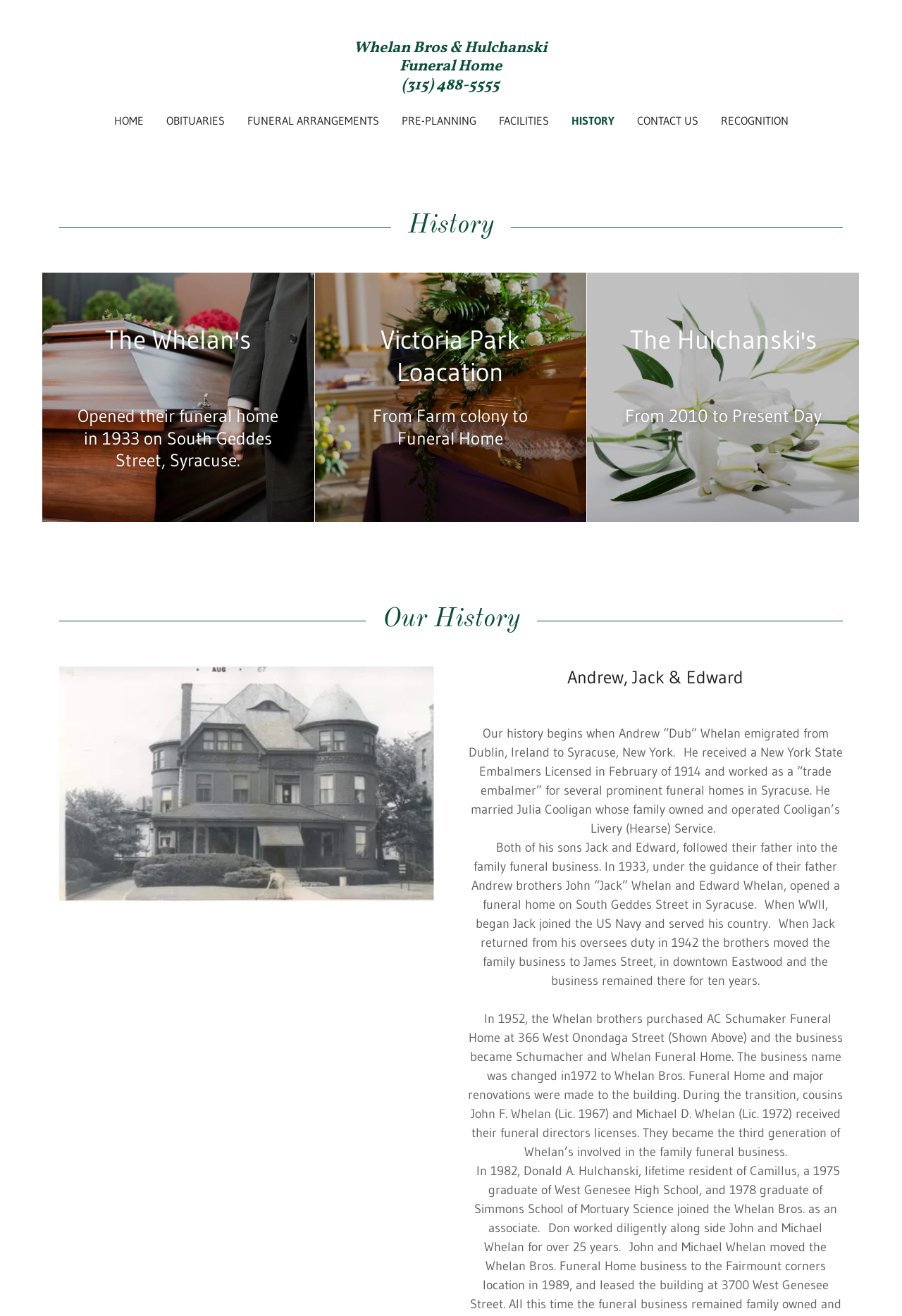Please find the bounding box coordinates of the element that must be clicked to perform the given instruction: "Go to HOME page". The coordinates should be four float numbers from 0 to 1, i.e., [left, top, right, bottom].

[0.121, 0.082, 0.164, 0.101]